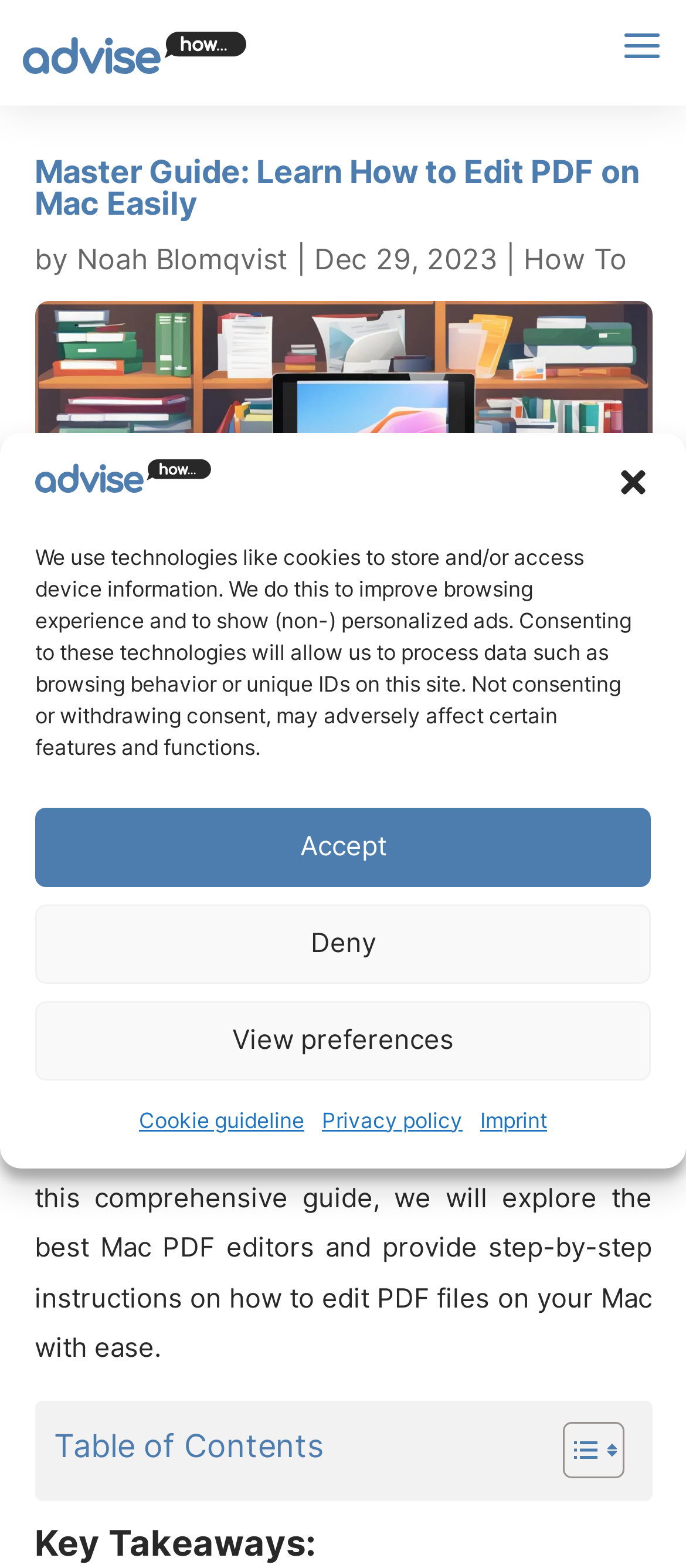Locate the bounding box coordinates of the clickable region to complete the following instruction: "Search for something."

[0.724, 0.0, 0.974, 0.001]